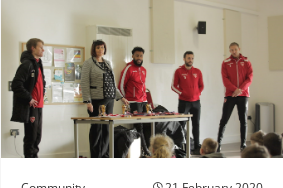What type of setting is featured in the background?
Answer the question with a detailed and thorough explanation.

I looked at the background of the image and saw a bulletin board, which suggests that the setting is a classroom or hall, creating an educational atmosphere.